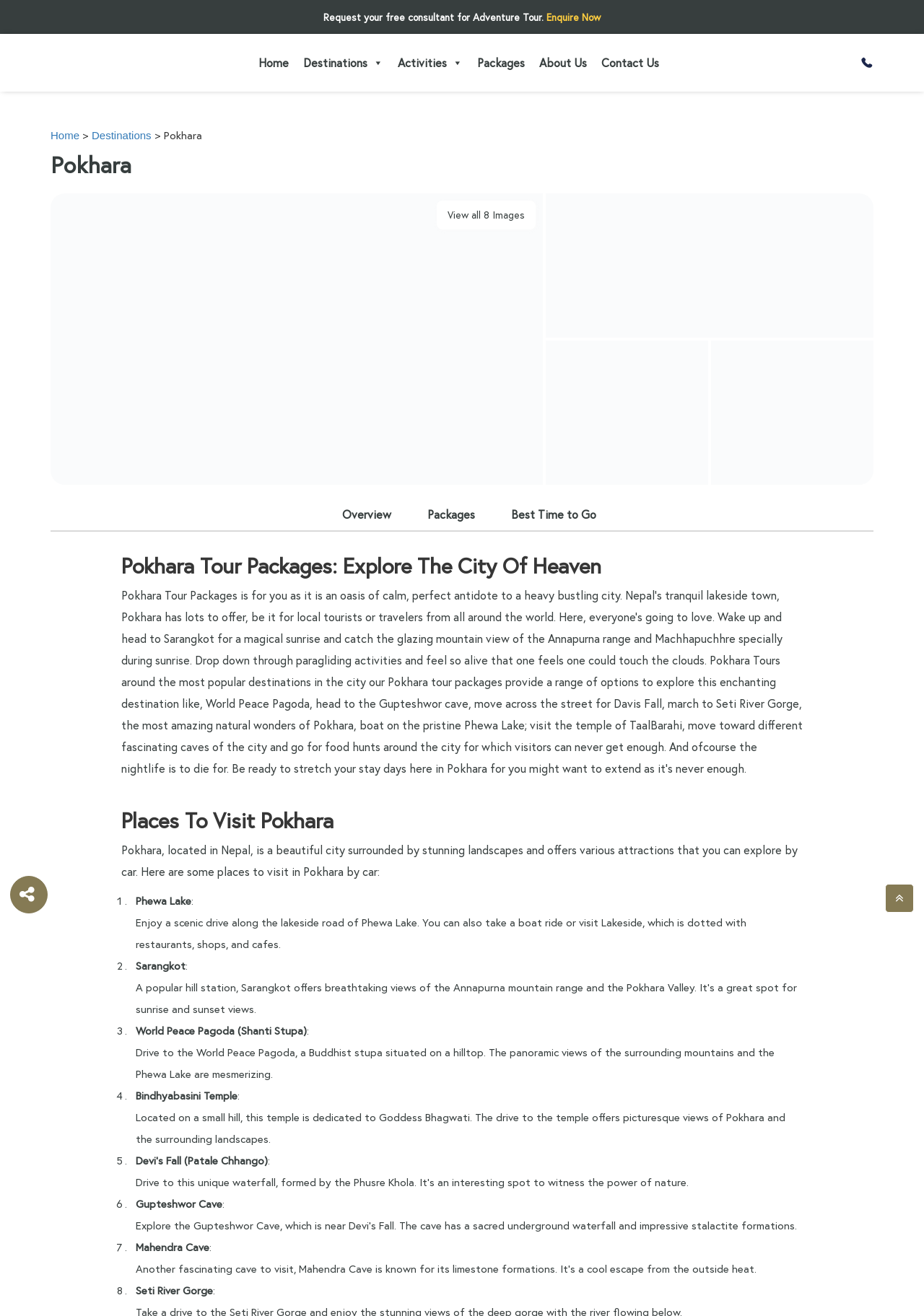Please find the bounding box coordinates of the clickable region needed to complete the following instruction: "Explore the Pokhara tour packages". The bounding box coordinates must consist of four float numbers between 0 and 1, i.e., [left, top, right, bottom].

[0.508, 0.037, 0.575, 0.059]